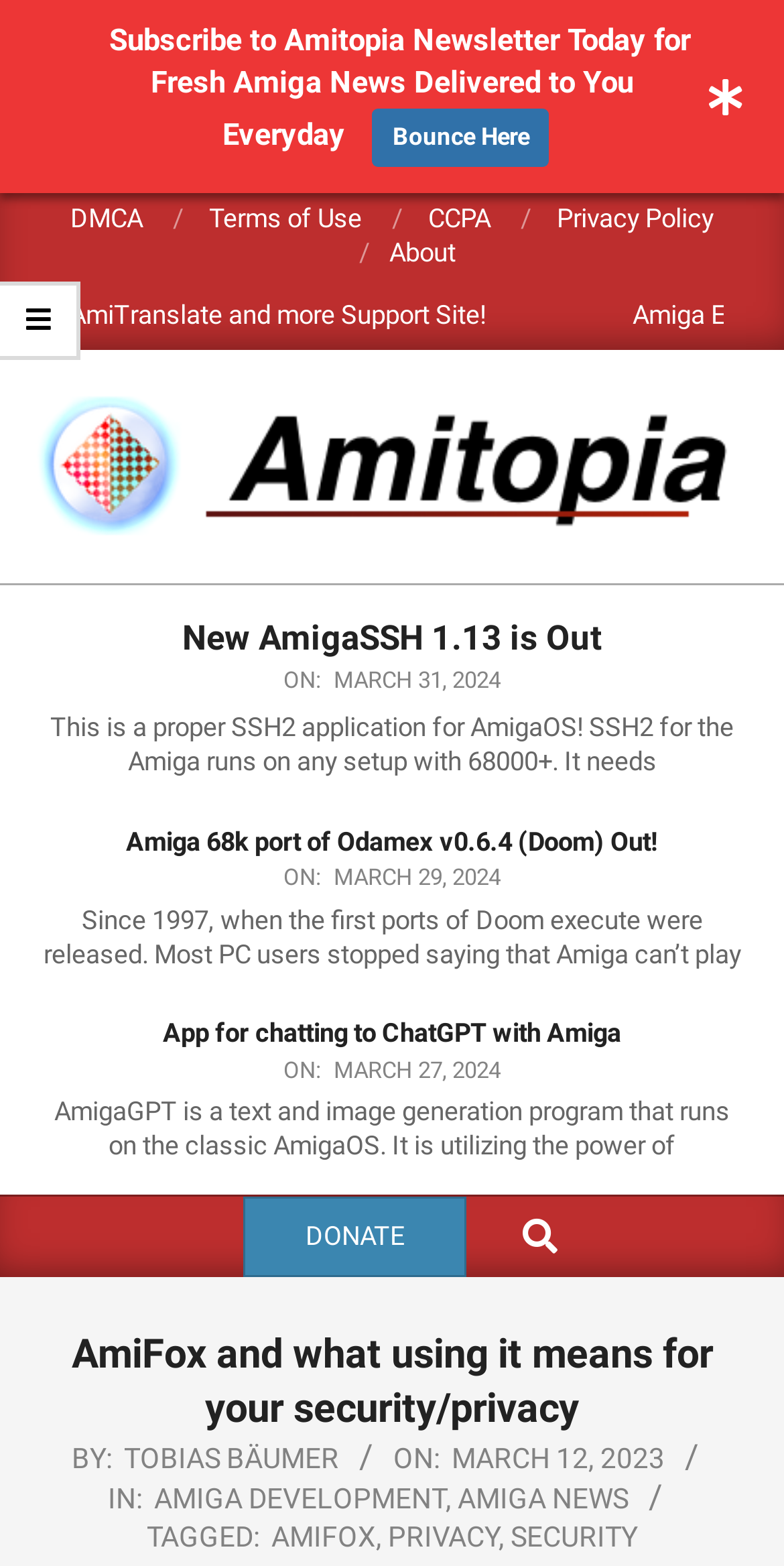Find the bounding box coordinates for the area that must be clicked to perform this action: "Read about AmigaSSH 1.13".

[0.232, 0.394, 0.768, 0.42]